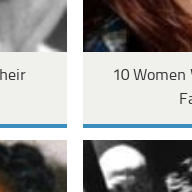Give a concise answer using one word or a phrase to the following question:
What is the tone of the visual composition?

Dark and serious